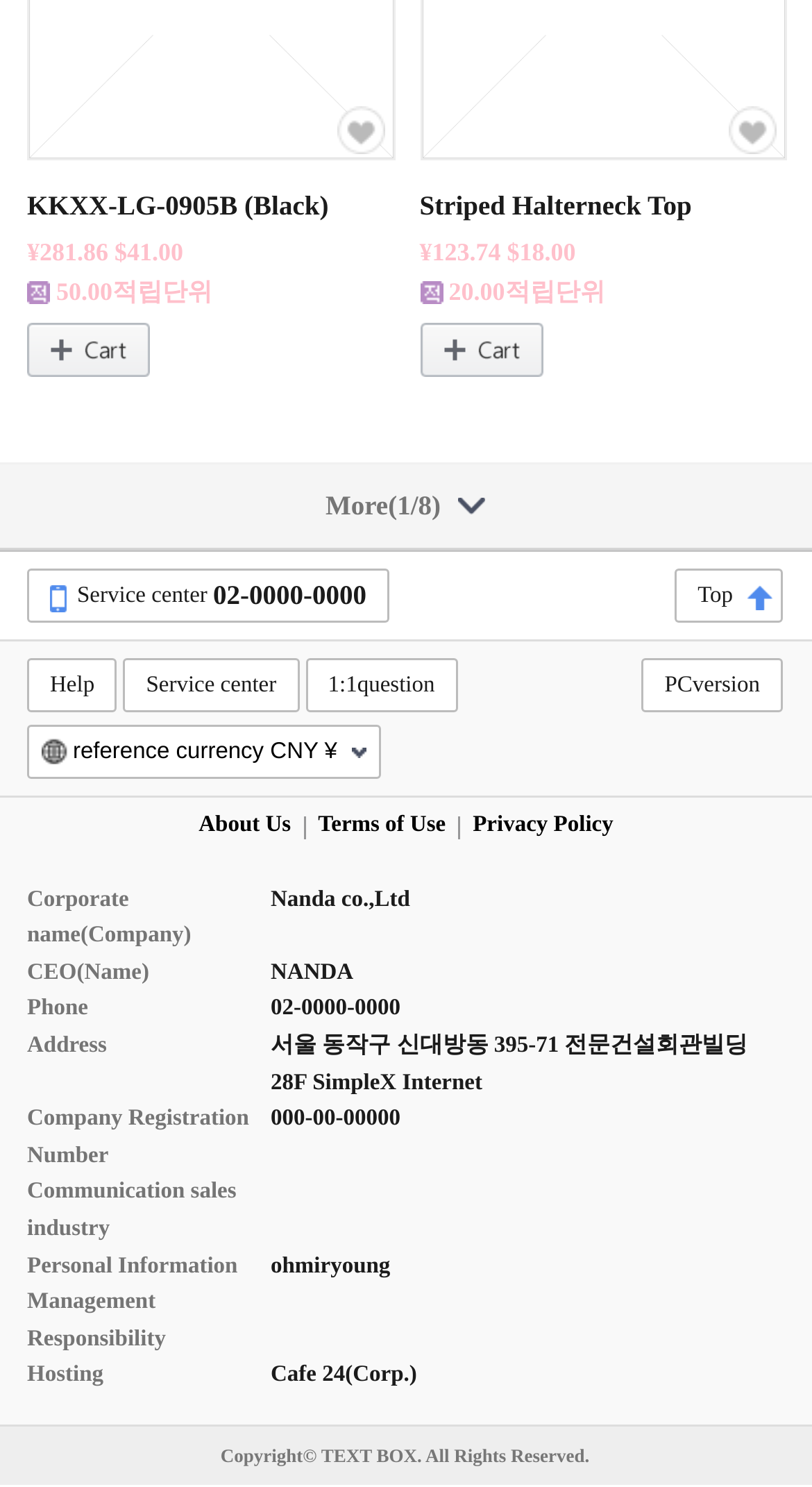Locate the bounding box coordinates of the clickable area needed to fulfill the instruction: "Change reference currency".

[0.051, 0.488, 0.451, 0.522]